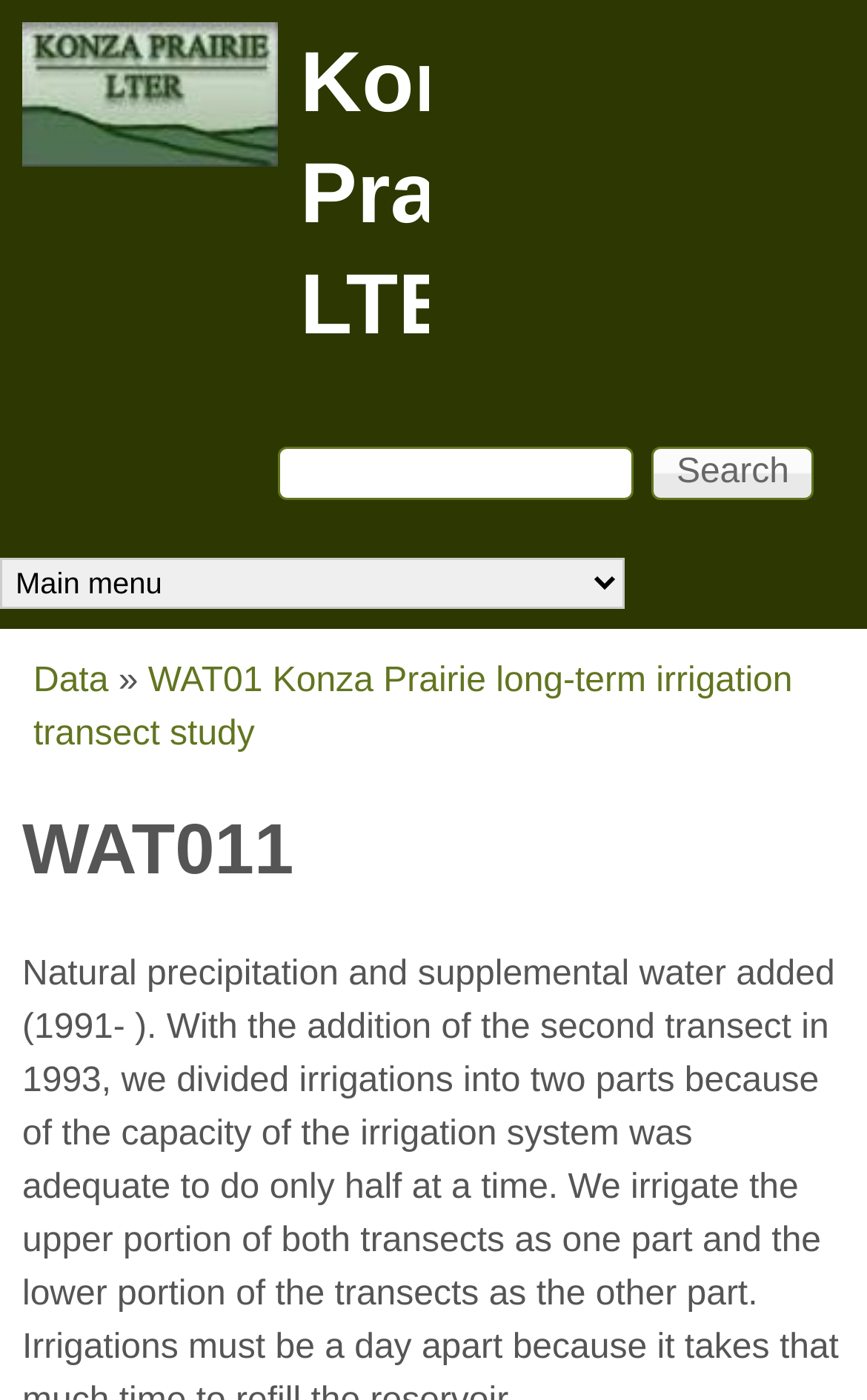Please indicate the bounding box coordinates for the clickable area to complete the following task: "Click on WAT011". The coordinates should be specified as four float numbers between 0 and 1, i.e., [left, top, right, bottom].

[0.026, 0.568, 0.974, 0.644]